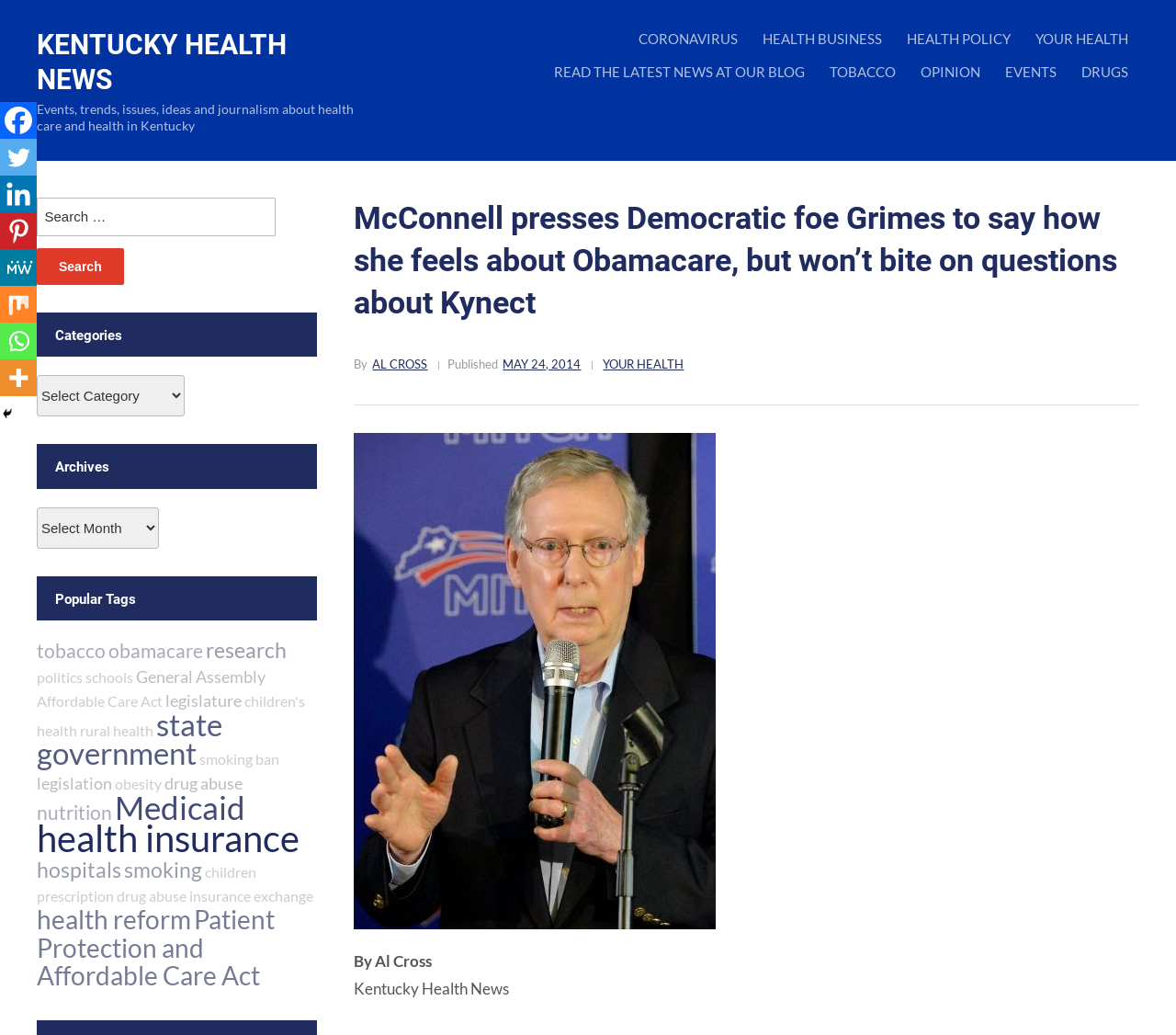What is the topic of the article?
Answer the question with a detailed and thorough explanation.

I found the answer by looking at the links below the article heading, where it says 'obamacare' in a link element, which suggests that the article is about Obamacare.